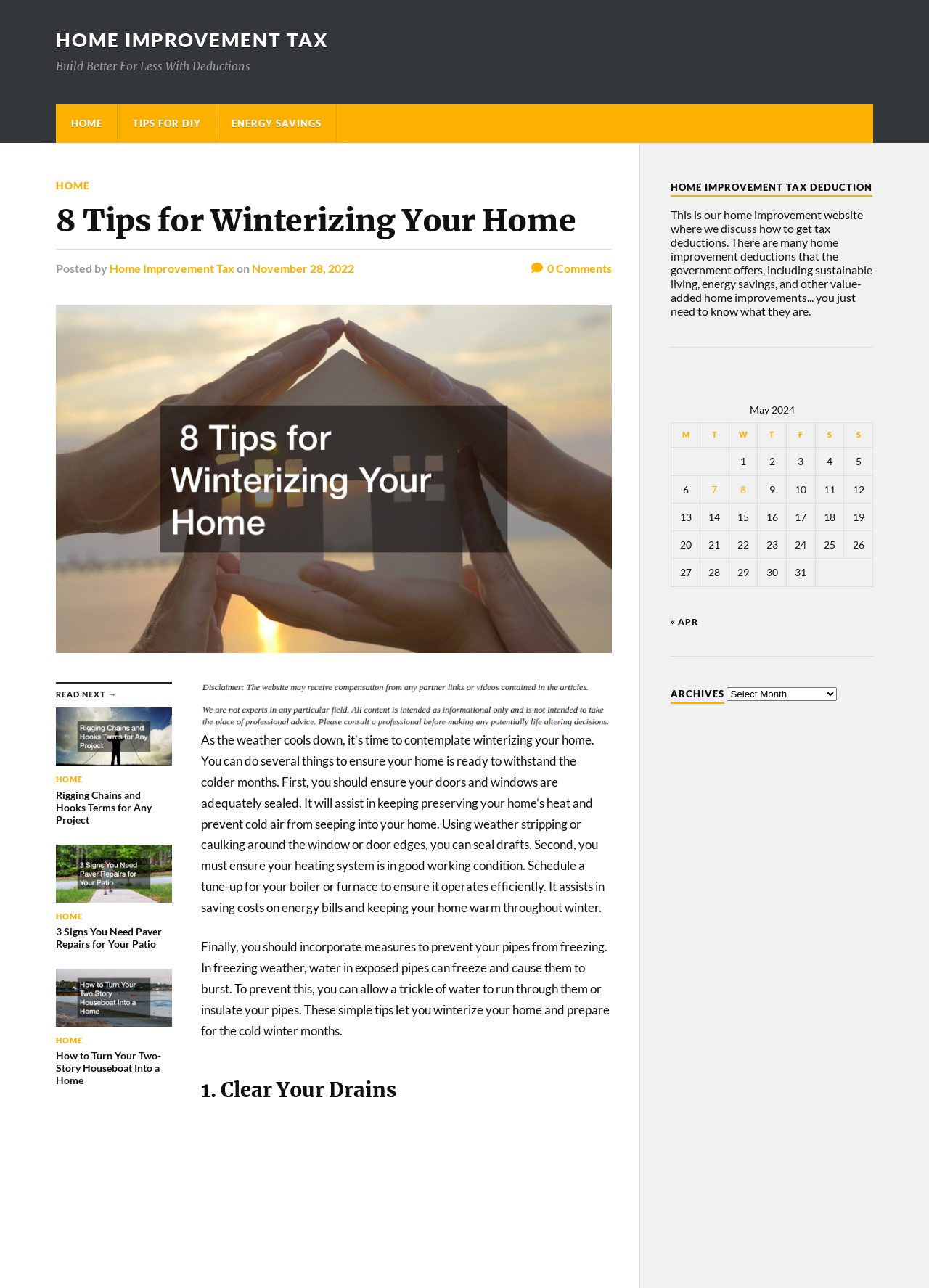From the image, can you give a detailed response to the question below:
What is the date of the article?

The date of the article can be determined by reading the link 'November 28, 2022' below the heading '8 Tips for Winterizing Your Home', which suggests that it is the publication date of the article.